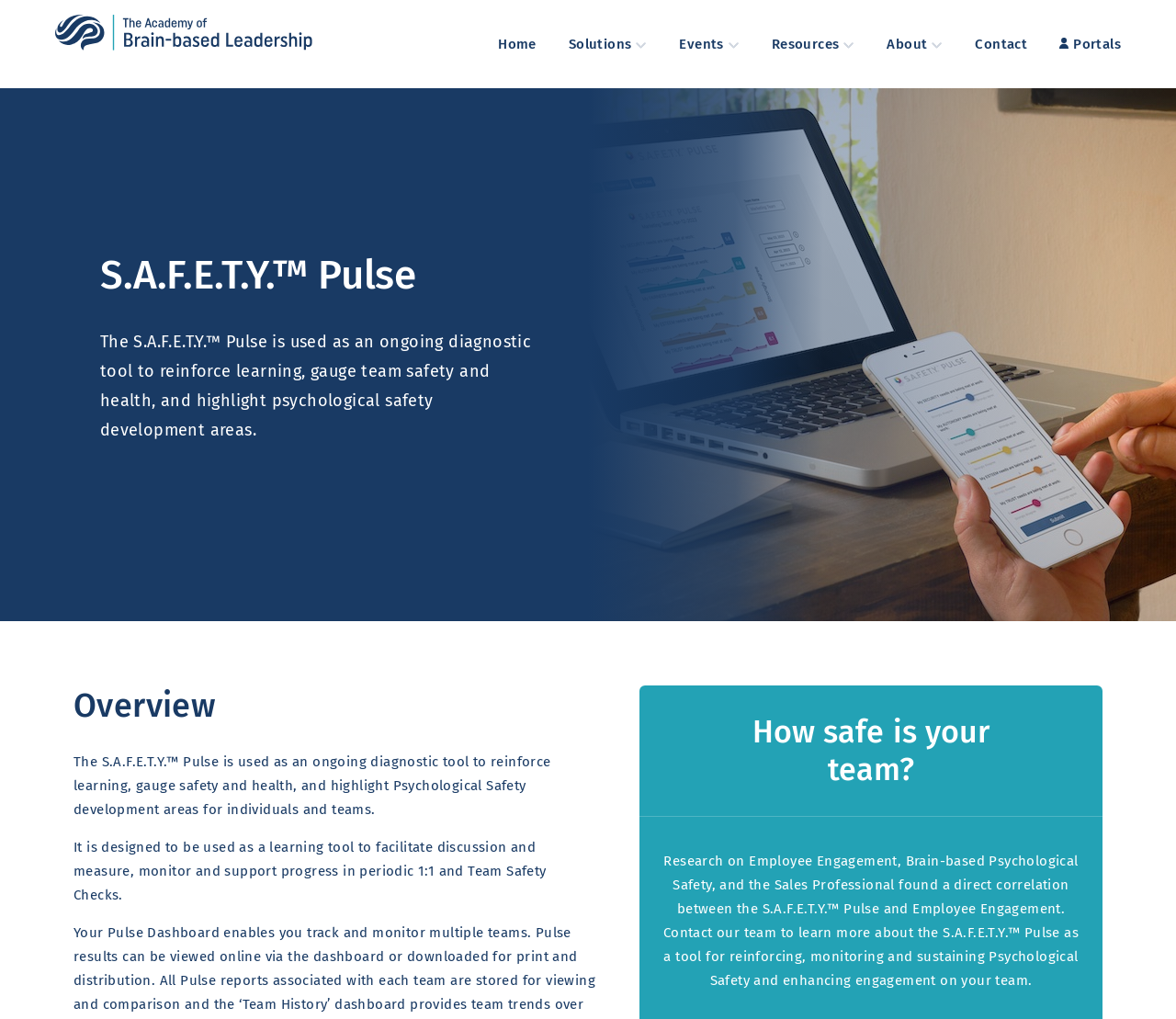What is the correlation found between S.A.F.E.T.Y. Pulse and Employee Engagement? Examine the screenshot and reply using just one word or a brief phrase.

Direct correlation